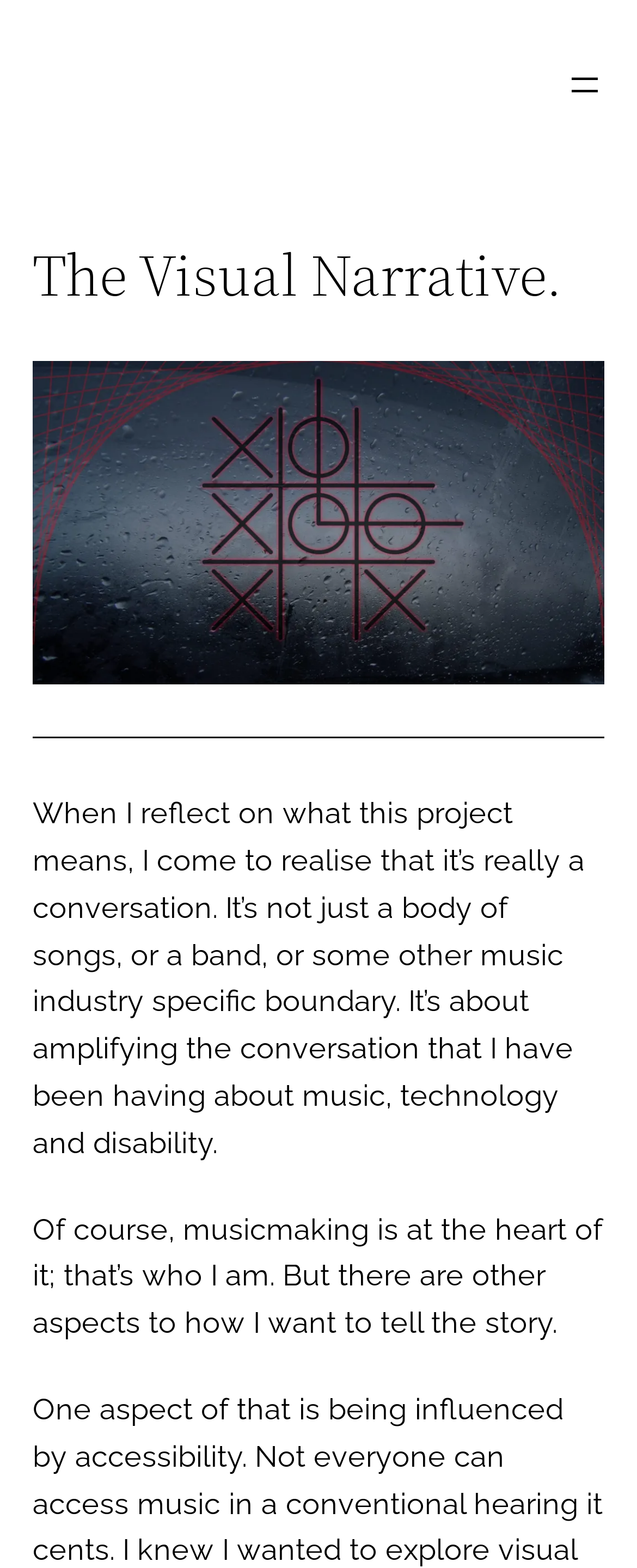Provide your answer in one word or a succinct phrase for the question: 
What is the orientation of the separator?

Horizontal